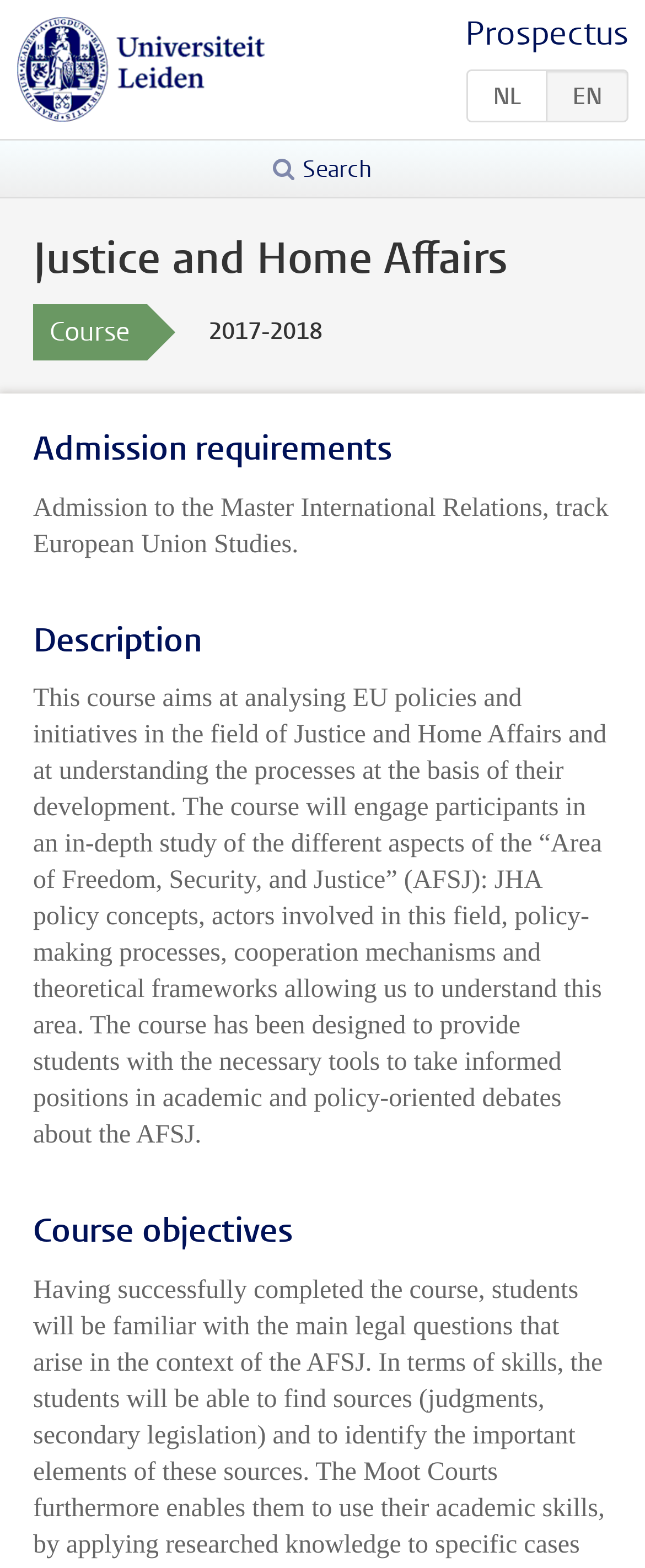Determine the bounding box coordinates in the format (top-left x, top-left y, bottom-right x, bottom-right y). Ensure all values are floating point numbers between 0 and 1. Identify the bounding box of the UI element described by: alt="Universiteit Leiden"

[0.026, 0.034, 0.413, 0.052]